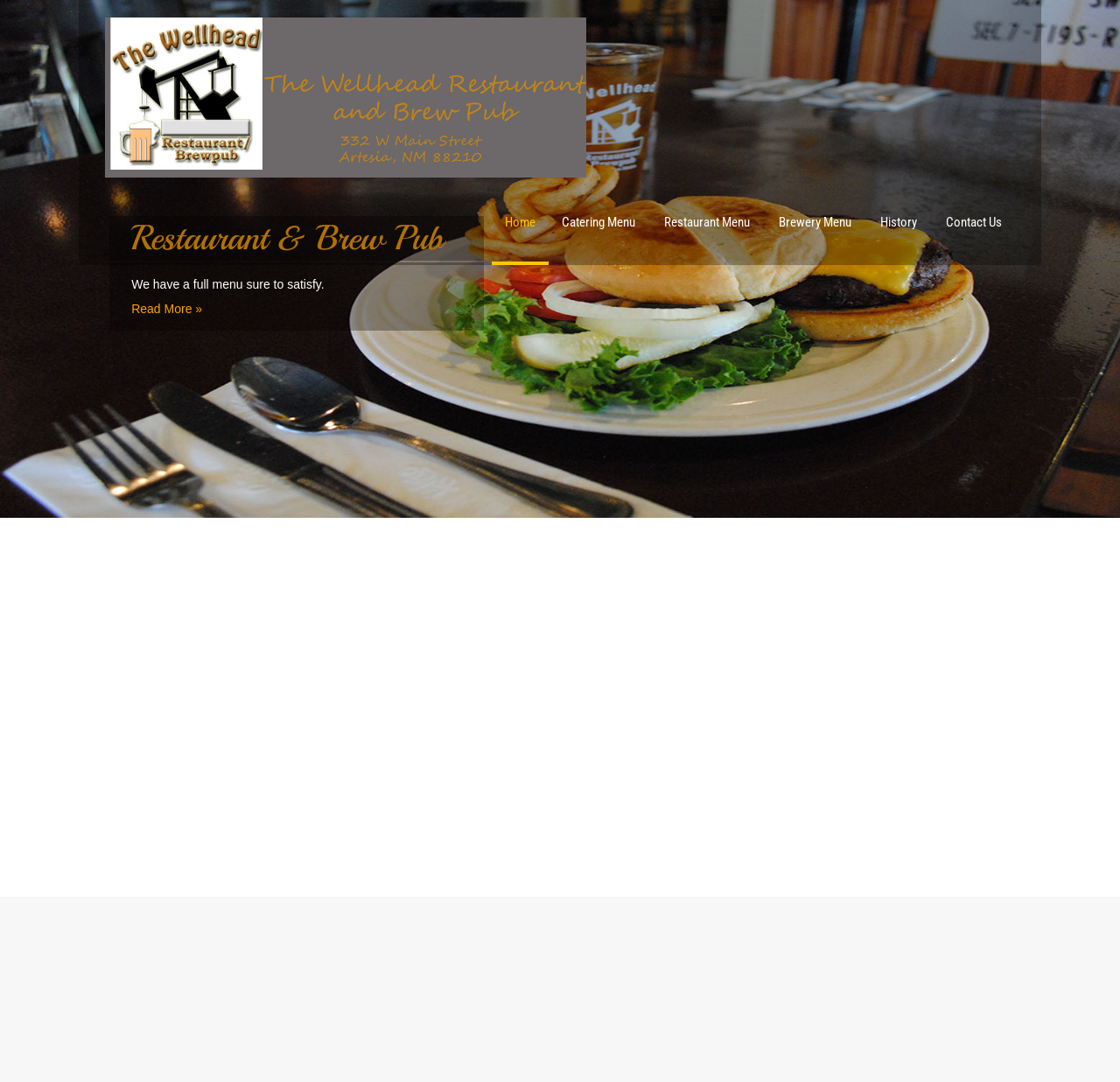Please find the bounding box coordinates of the clickable region needed to complete the following instruction: "Click on the Home link". The bounding box coordinates must consist of four float numbers between 0 and 1, i.e., [left, top, right, bottom].

[0.439, 0.169, 0.49, 0.245]